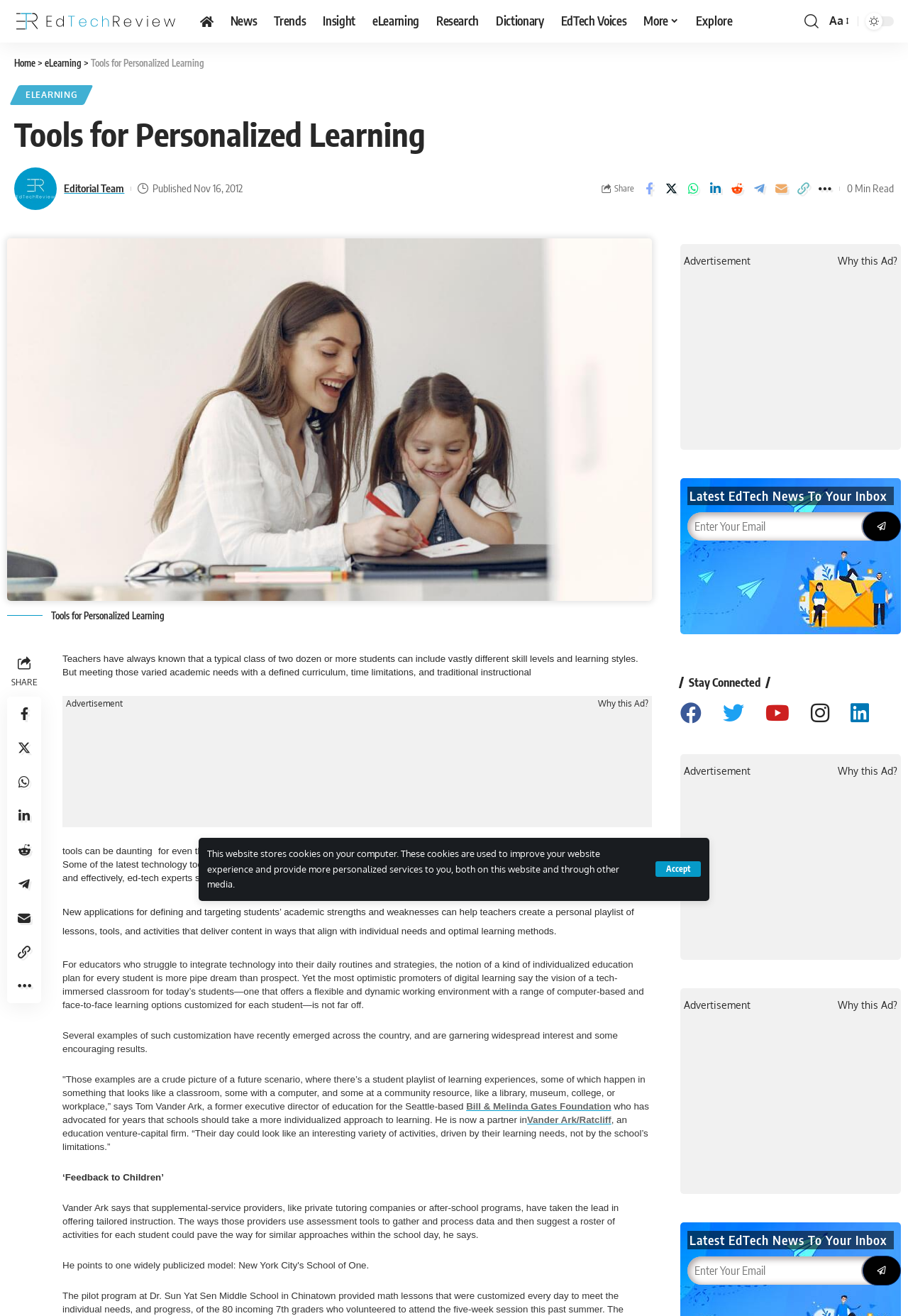Provide a thorough and detailed response to the question by examining the image: 
How many social media links are there?

I counted the social media links at the bottom of the webpage, which are Facebook, Twitter, LinkedIn, and Instagram, and found a total of 4 links.